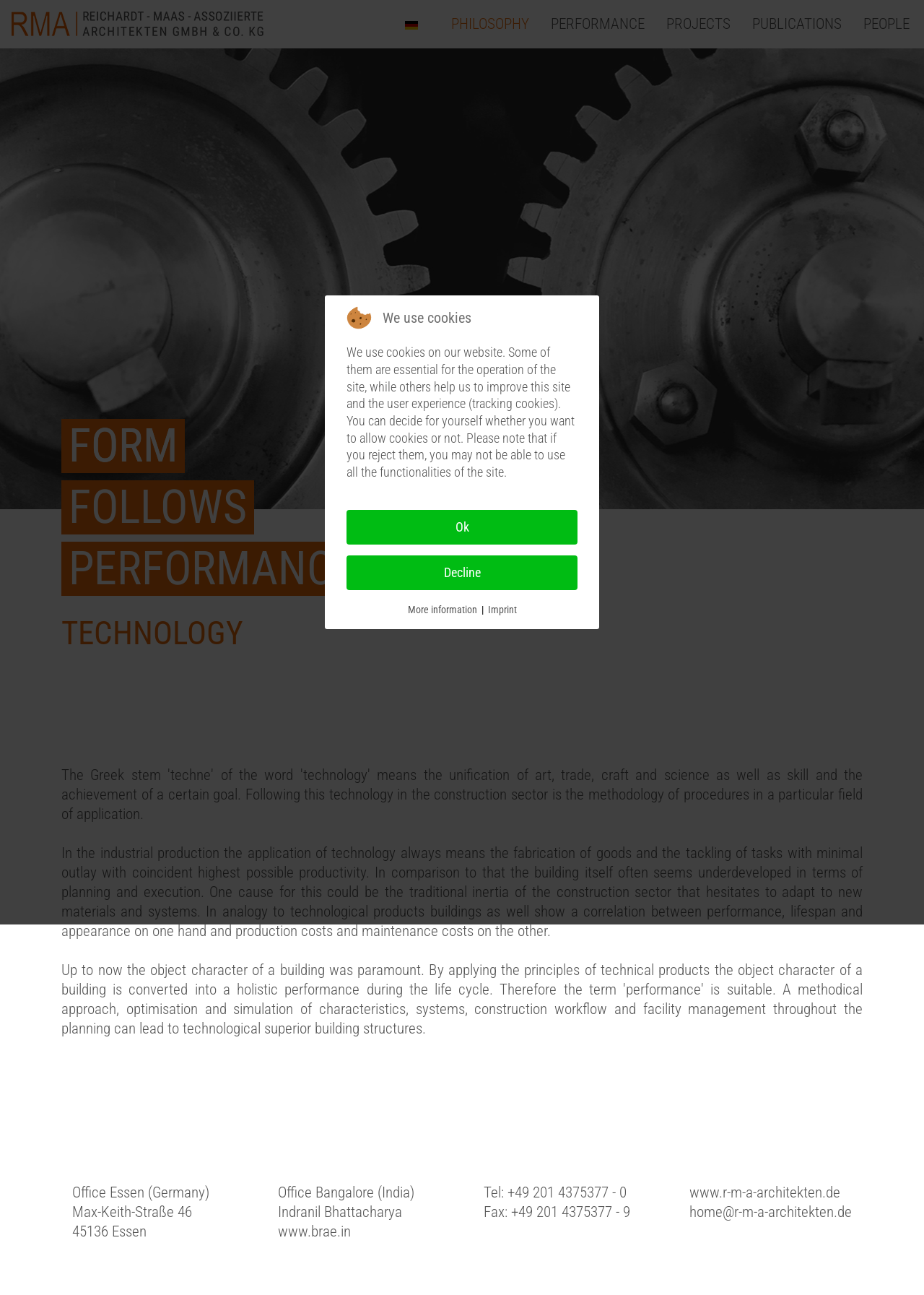What is the address of the Essen office?
From the details in the image, answer the question comprehensively.

The address of the Essen office can be found in the contact information section of the webpage, which is Max-Keith-Straße 46, 45136 Essen.